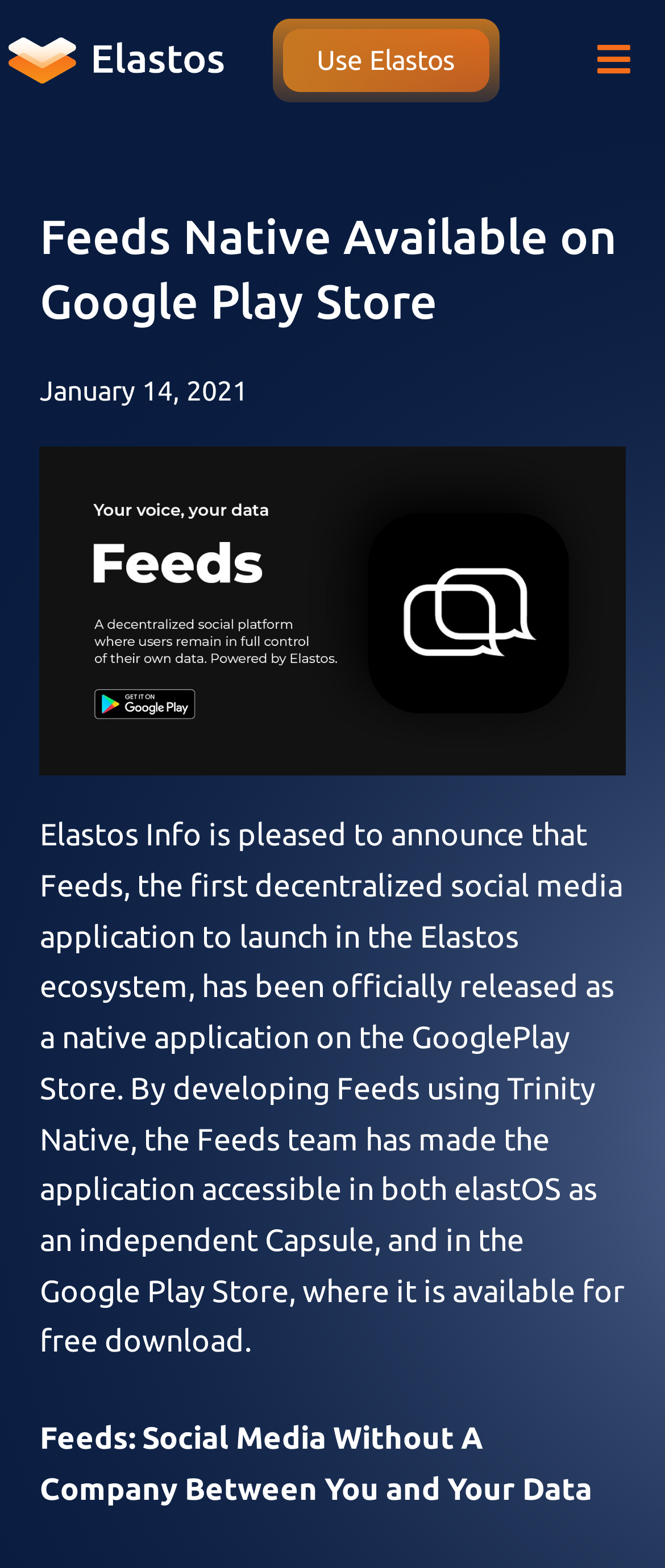What is the relationship between Feeds and Elastos?
Answer the question in a detailed and comprehensive manner.

The text mentions that Feeds is the first decentralized social media application to launch in the Elastos ecosystem, which implies that Feeds is part of the Elastos ecosystem.